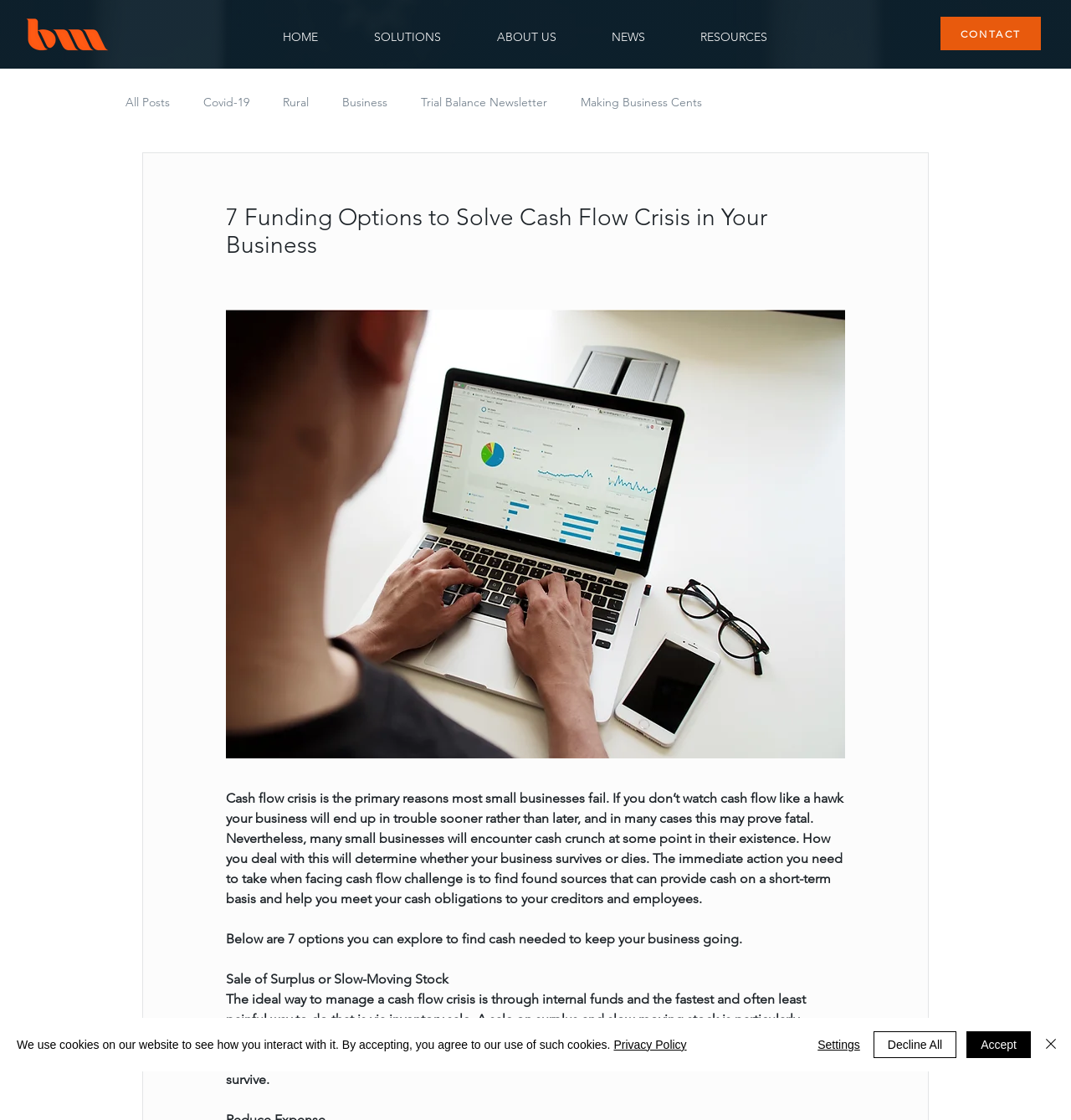Provide an in-depth caption for the contents of the webpage.

This webpage appears to be a blog or article page focused on providing solutions to cash flow crises in small businesses. At the top left corner, there is a logo of "bm" with a link to the homepage. Next to it, there is a navigation menu with links to "HOME", "SOLUTIONS", "ABOUT US", "NEWS", and "RESOURCES". On the top right corner, there is a "CONTACT" link.

Below the navigation menu, there is a secondary navigation menu labeled "blog" with links to various categories such as "All Posts", "Covid-19", "Rural", "Business", "Trial Balance Newsletter", and "Making Business Cents".

The main content of the page is an article titled "7 Funding Options to Solve Cash Flow Crisis in Your Business". The article starts with a brief introduction explaining the importance of managing cash flow in small businesses. It then lists seven options to explore for finding cash to keep the business going. The first option mentioned is the sale of surplus or slow-moving stock, which is explained in more detail.

At the bottom of the page, there is a cookie policy alert with links to the "Privacy Policy" and buttons to "Accept", "Decline All", "Settings", and "Close" the alert.